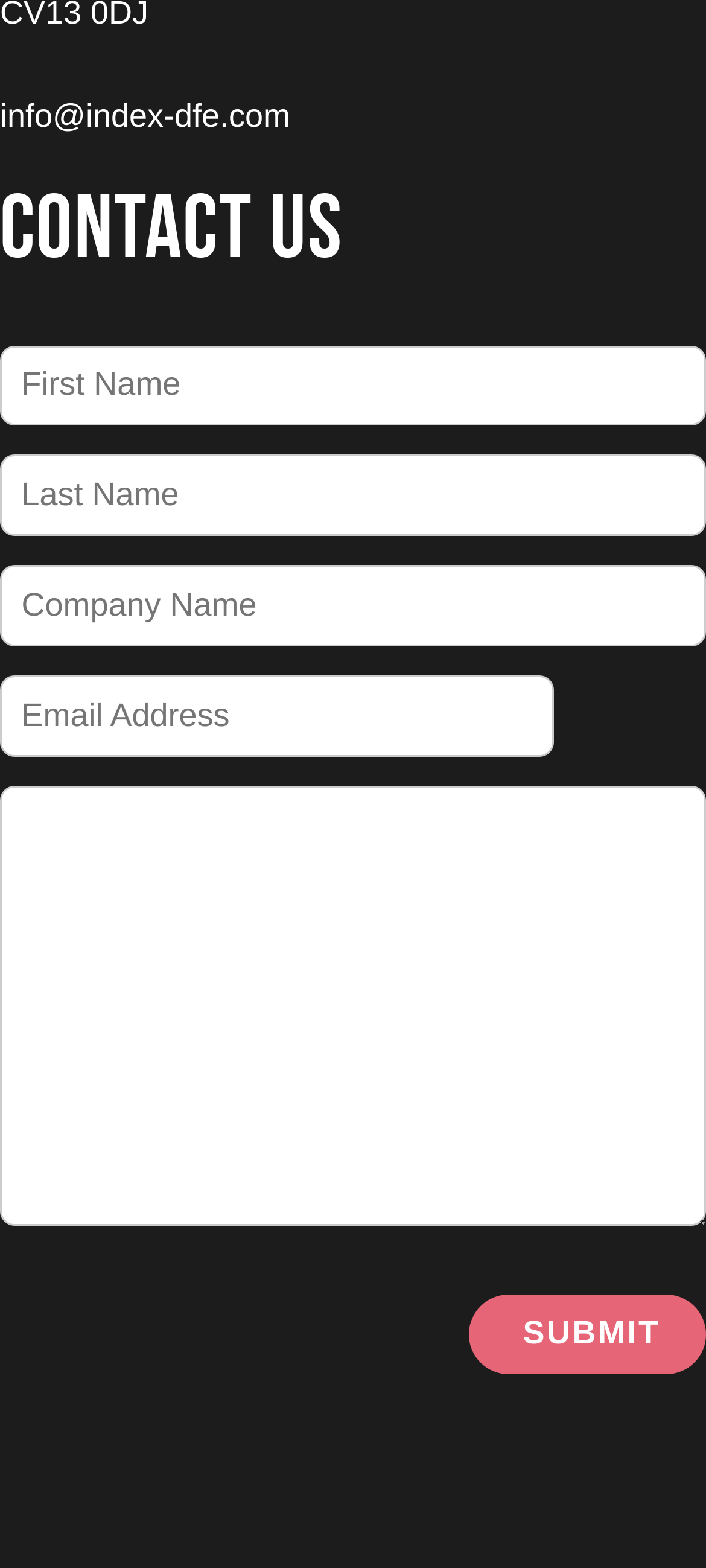Answer the question in a single word or phrase:
How many textboxes are there in total?

5